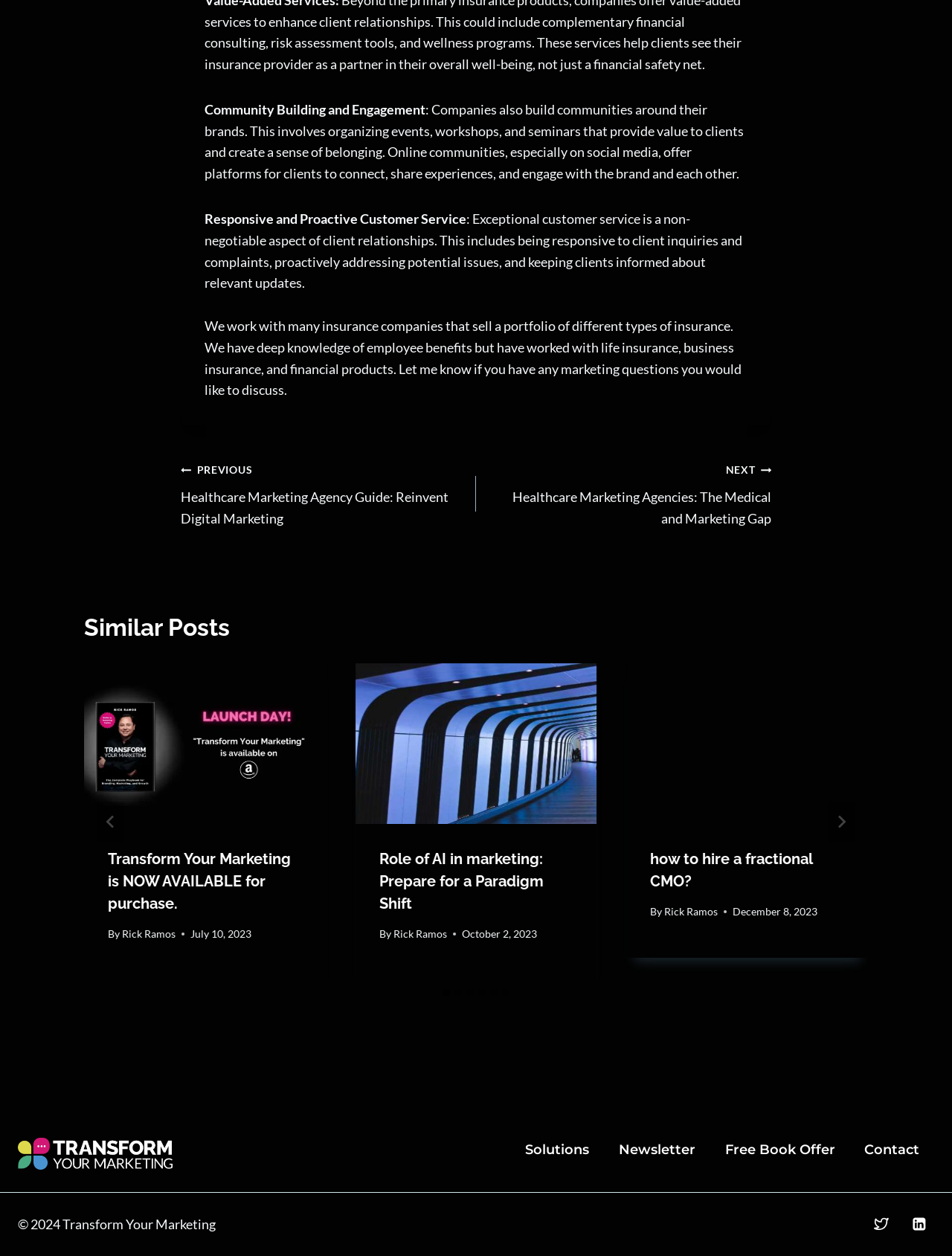What is the author of the article 'Role of AI in marketing: Prepare for a Paradigm Shift'?
Refer to the image and provide a concise answer in one word or phrase.

Rick Ramos